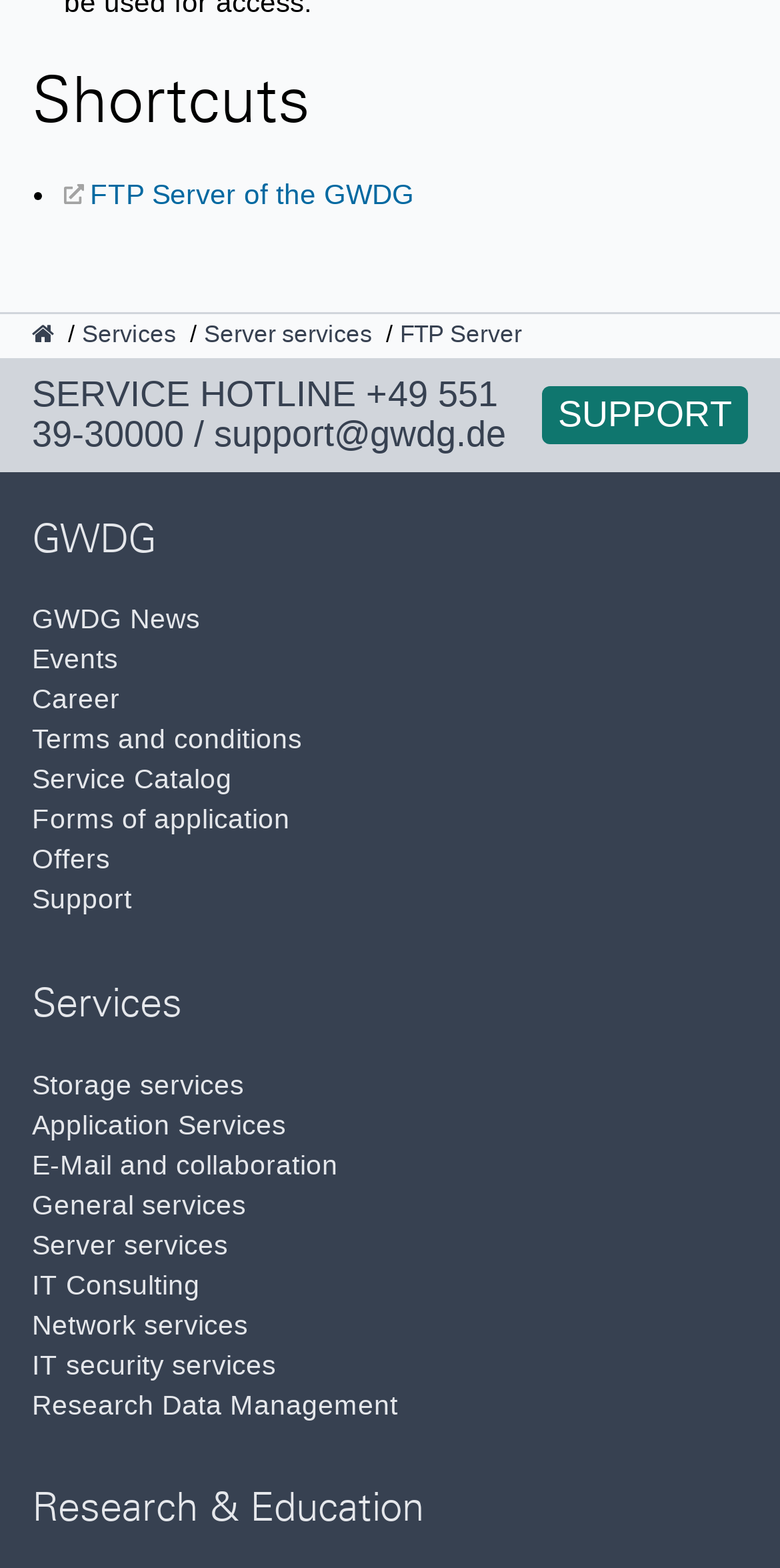Answer the question below with a single word or a brief phrase: 
How many categories are there in the webpage?

3